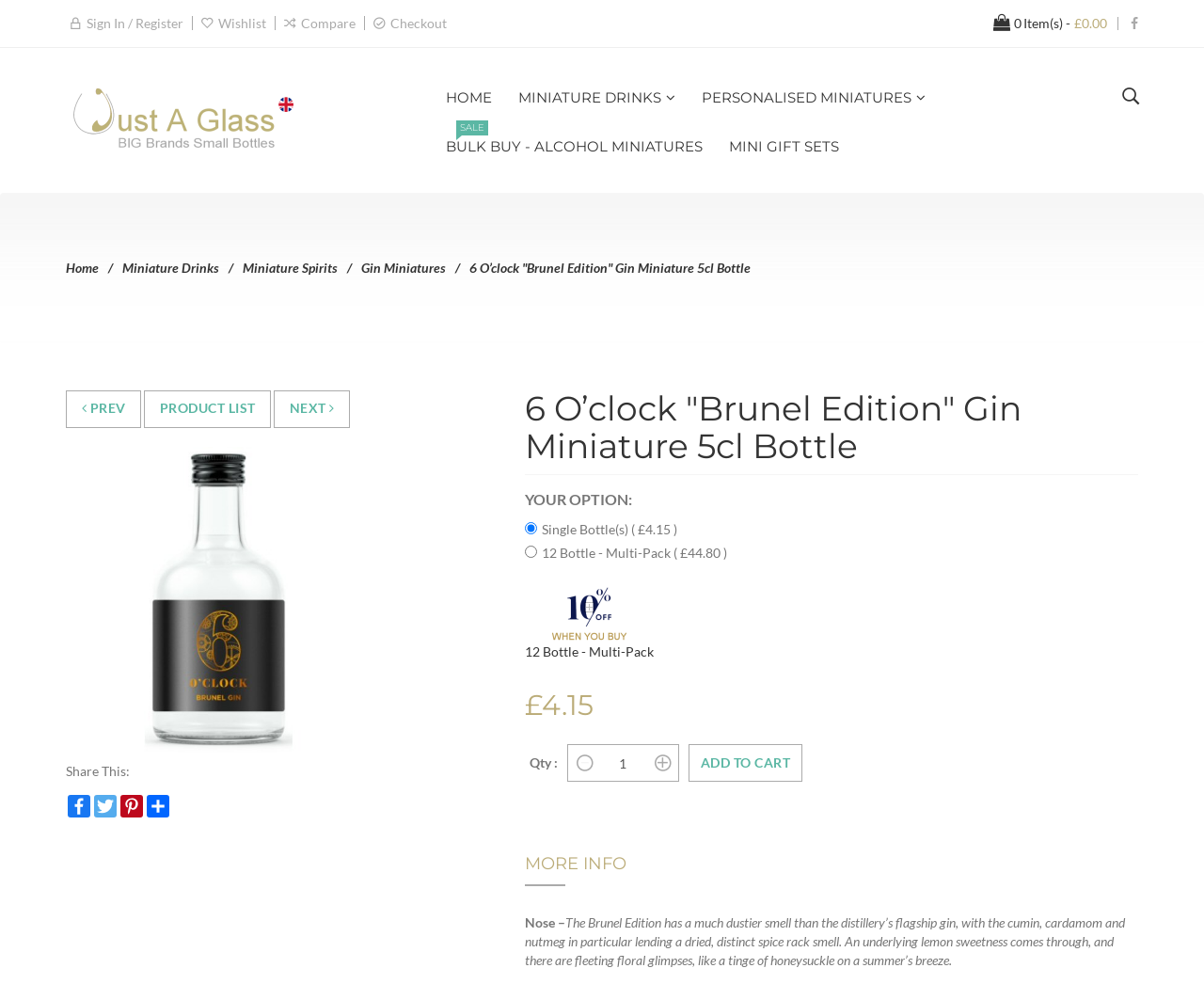Identify the primary heading of the webpage and provide its text.

6 O’clock "Brunel Edition" Gin Miniature 5cl Bottle